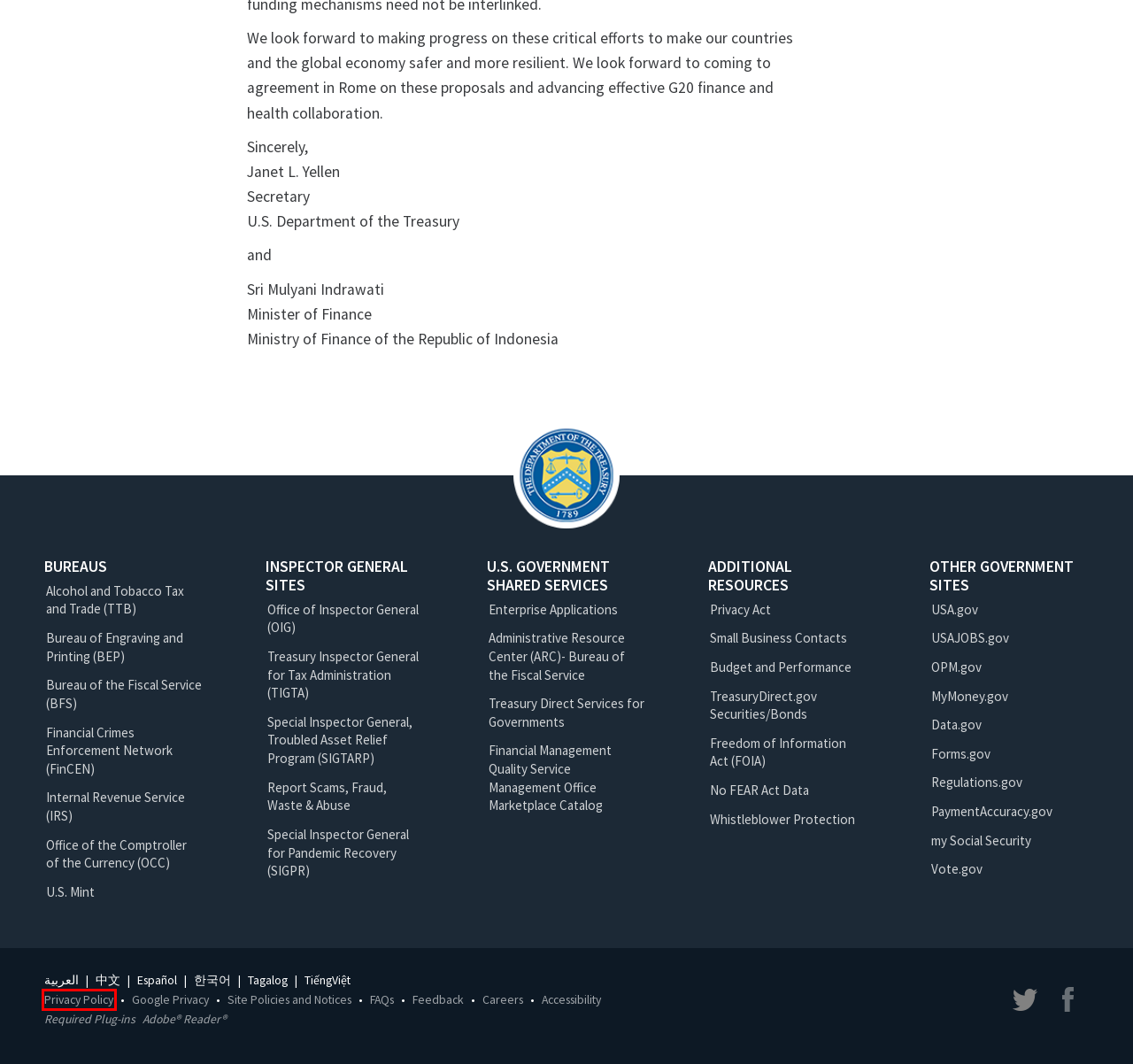You have a screenshot of a webpage with a red bounding box around a UI element. Determine which webpage description best matches the new webpage that results from clicking the element in the bounding box. Here are the candidates:
A. Official Site of the United States Mint
B. 中文Chinese | U.S. Department of the Treasury
C. Home | TTB: Alcohol and Tobacco Tax Trade Bureau
D. FAQs | U.S. Department of the Treasury
E. Privacy Policy | U.S. Department of the Treasury
F. العربية Arabic | U.S. Department of the Treasury
G. PaymentAccuracy.gov
H. Tagalog | U.S. Department of the Treasury

E